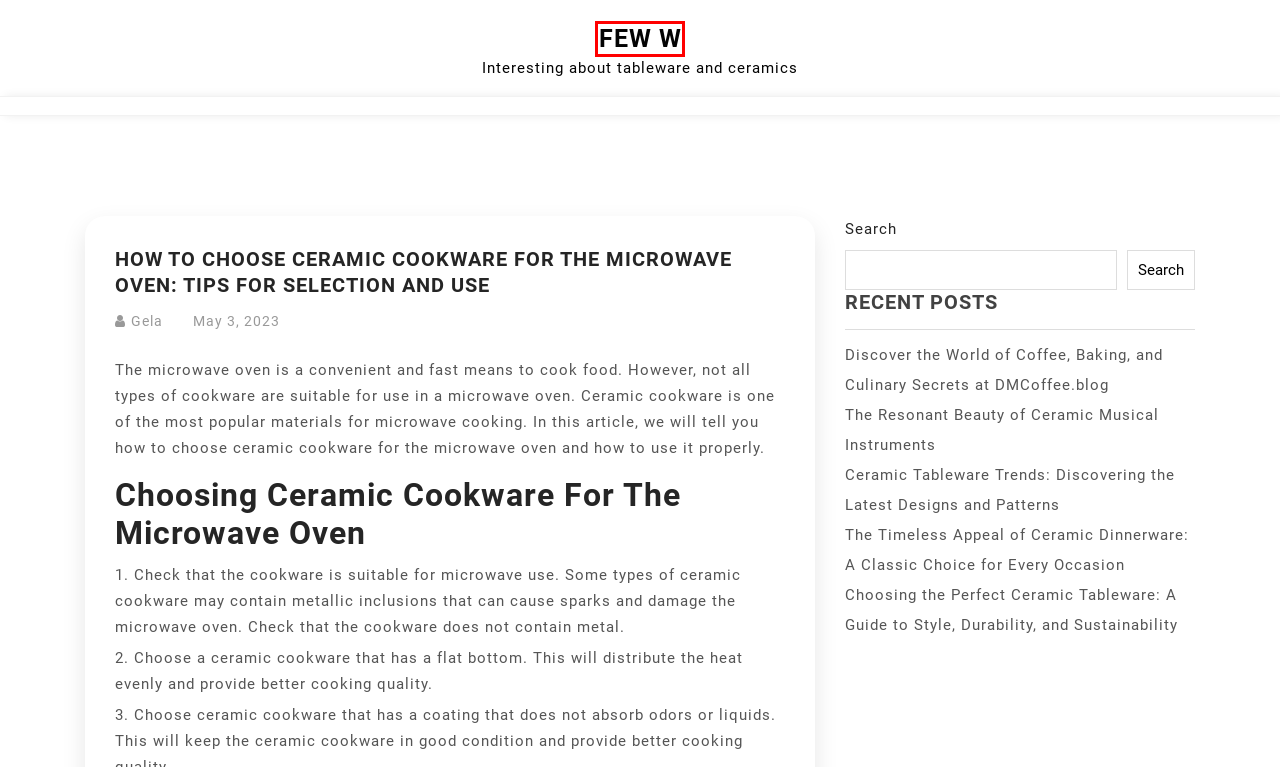You are given a webpage screenshot where a red bounding box highlights an element. Determine the most fitting webpage description for the new page that loads after clicking the element within the red bounding box. Here are the candidates:
A. Gela – Few W
B. How to – Few W
C. Choosing the Perfect Ceramic Tableware: A Guide to Style, Durability, and Sustainability – Few W
D. Discover the World of Coffee, Baking, and Culinary Secrets at DMCoffee.blog – Few W
E. The Resonant Beauty of Ceramic Musical Instruments – Few W
F. Ceramic Tableware Trends: Discovering the Latest Designs and Patterns – Few W
G. Few W – Interesting about tableware and ceramics
H. The Timeless Appeal of Ceramic Dinnerware: A Classic Choice for Every Occasion – Few W

G